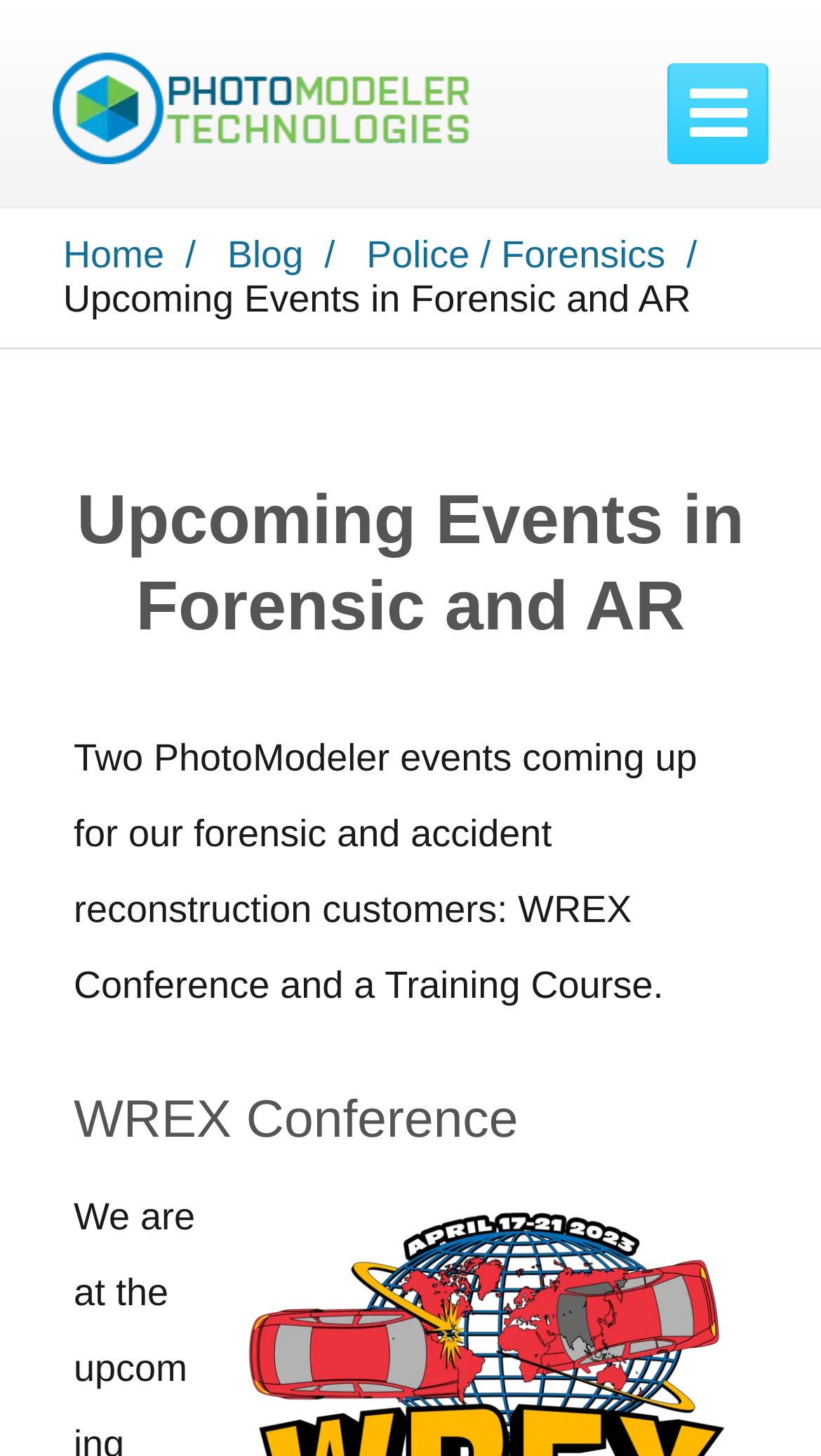Find the UI element described as: "Blog /" and predict its bounding box coordinates. Ensure the coordinates are four float numbers between 0 and 1, [left, top, right, bottom].

[0.264, 0.16, 0.433, 0.189]